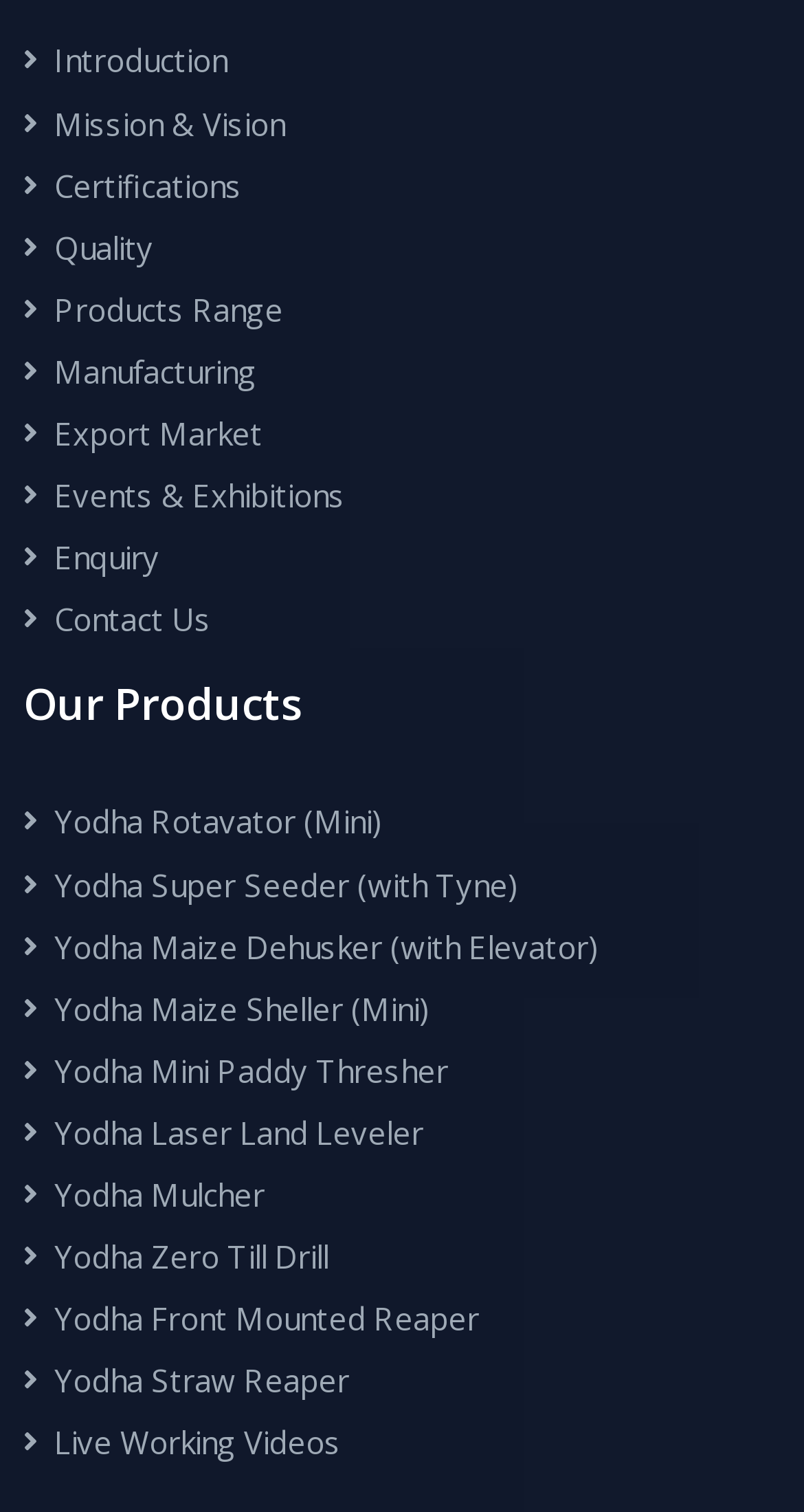Identify the bounding box coordinates of the element to click to follow this instruction: 'click on Introduction'. Ensure the coordinates are four float values between 0 and 1, provided as [left, top, right, bottom].

[0.067, 0.027, 0.283, 0.054]